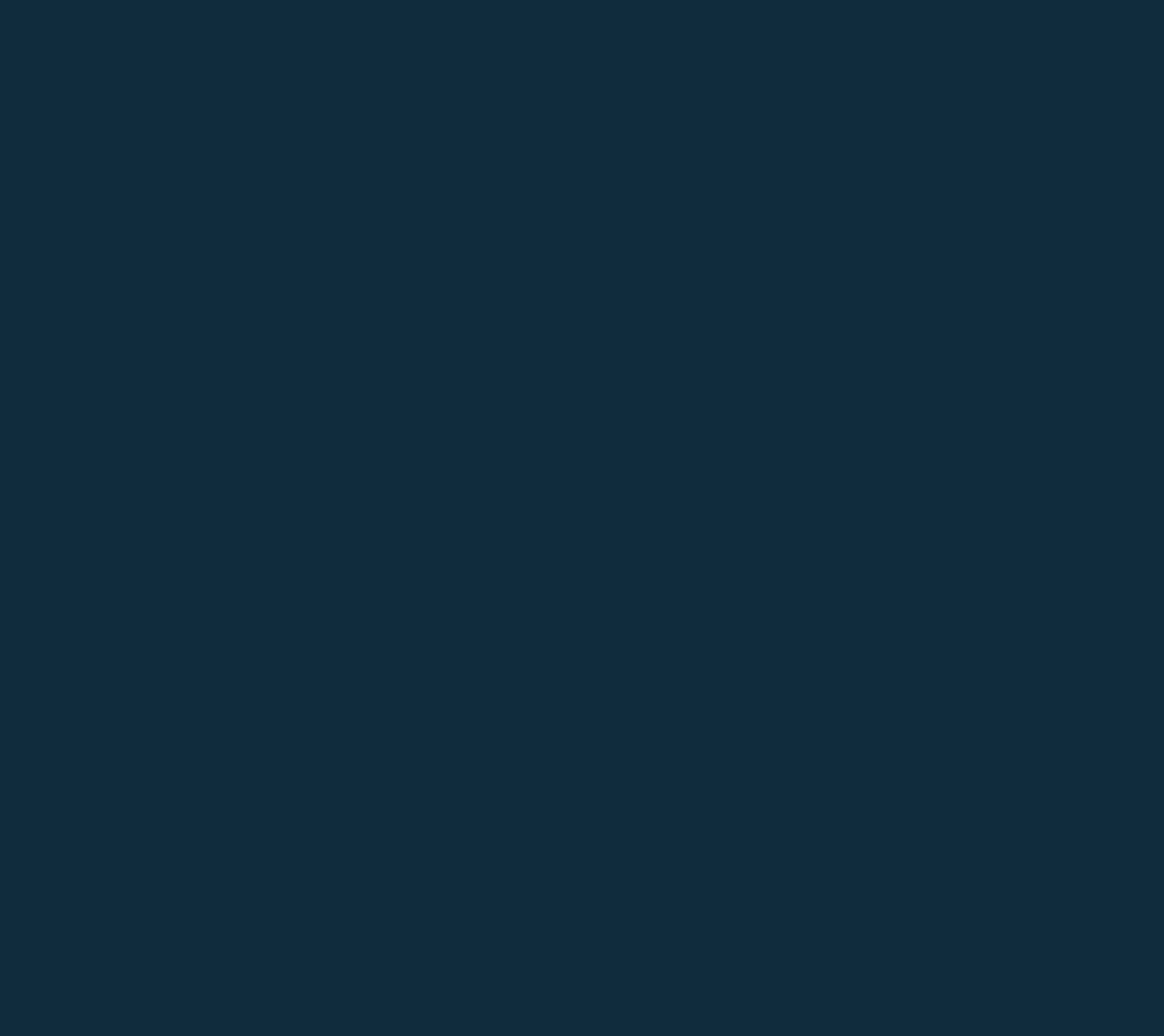Please find the bounding box coordinates of the section that needs to be clicked to achieve this instruction: "Explore LIVERPOOL".

[0.242, 0.484, 0.31, 0.506]